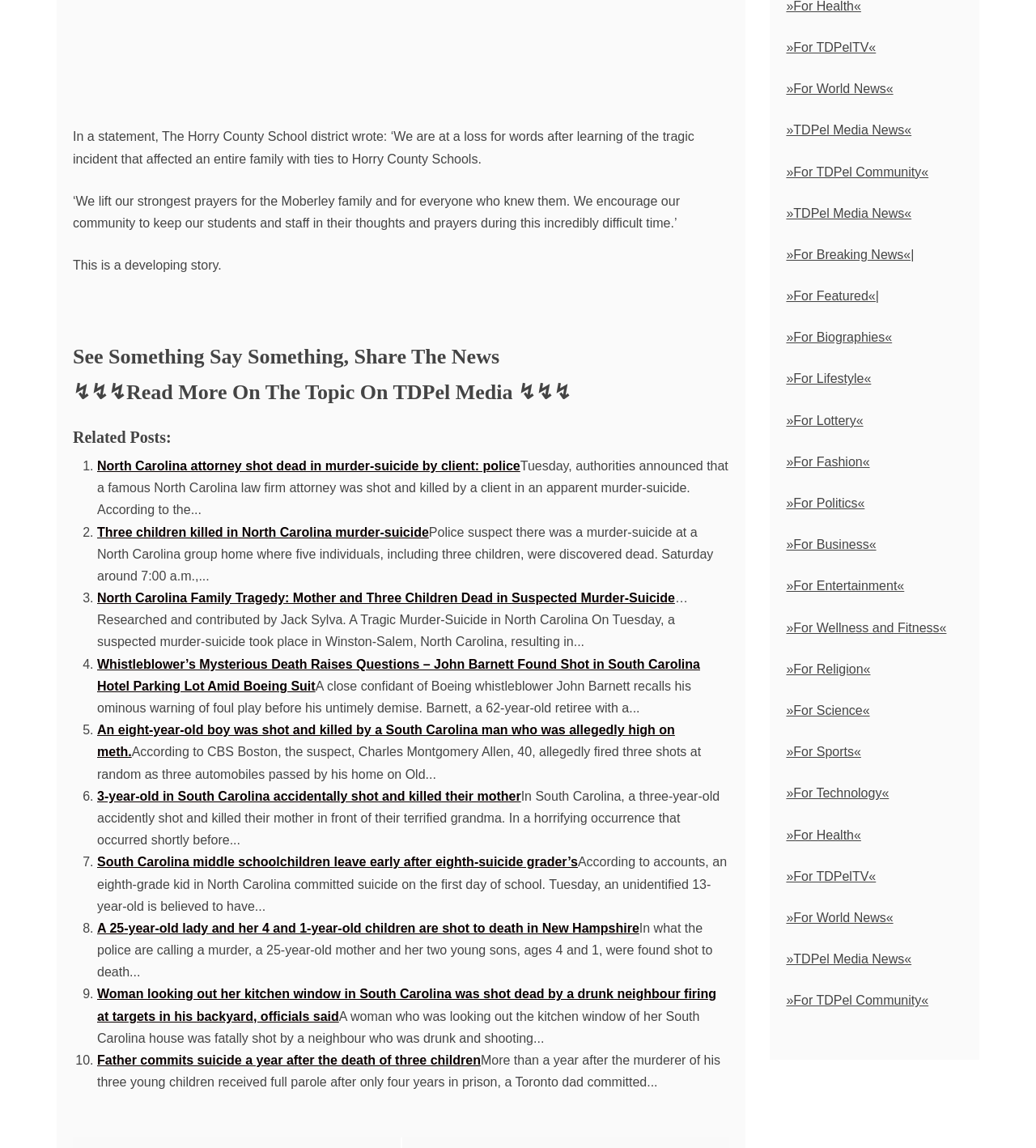Please identify the bounding box coordinates of the element on the webpage that should be clicked to follow this instruction: "Contact Britten Sinfonia via email". The bounding box coordinates should be given as four float numbers between 0 and 1, formatted as [left, top, right, bottom].

None